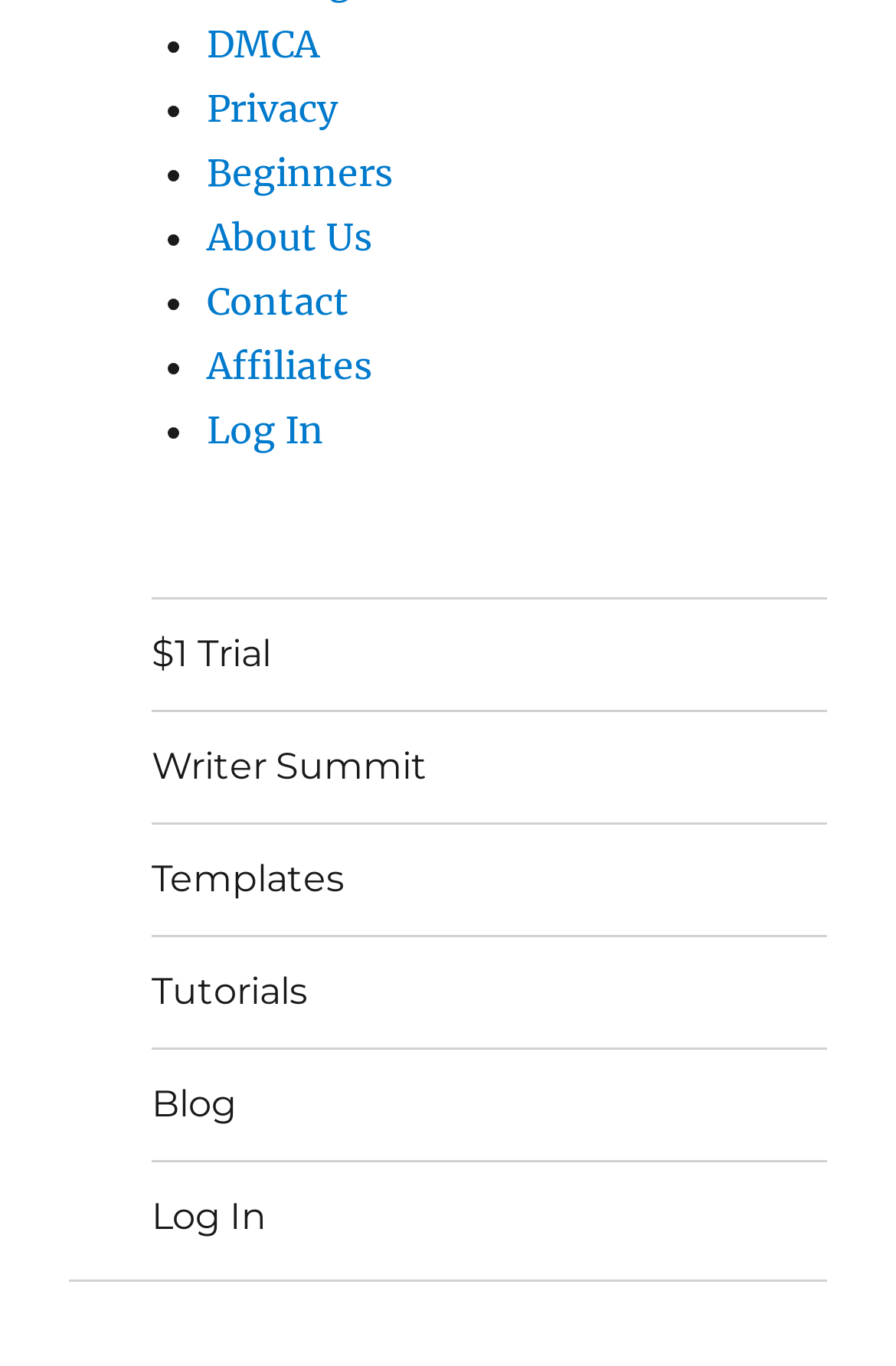Answer the question with a brief word or phrase:
How many links are in the footer?

12